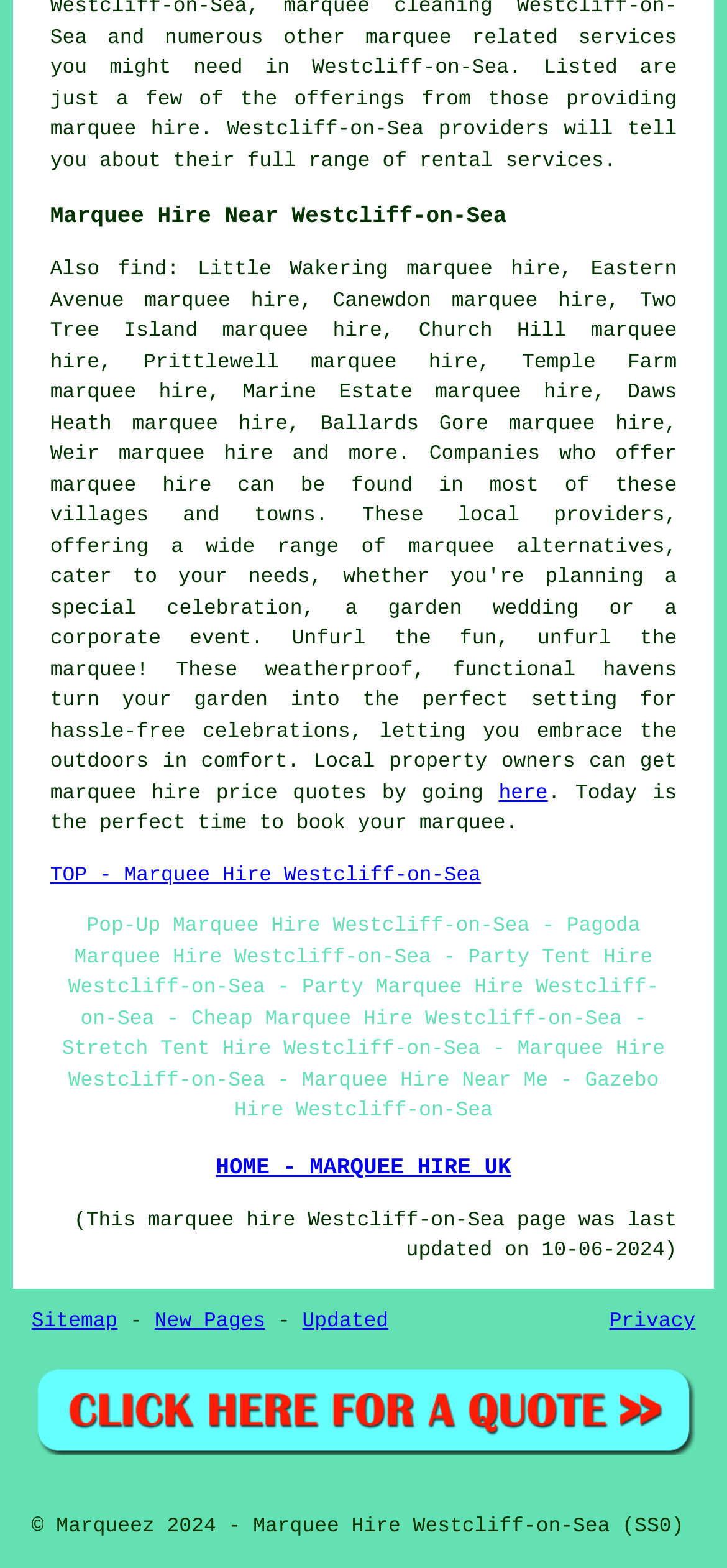Locate the bounding box coordinates of the clickable region necessary to complete the following instruction: "Click on 'here'". Provide the coordinates in the format of four float numbers between 0 and 1, i.e., [left, top, right, bottom].

[0.686, 0.499, 0.754, 0.514]